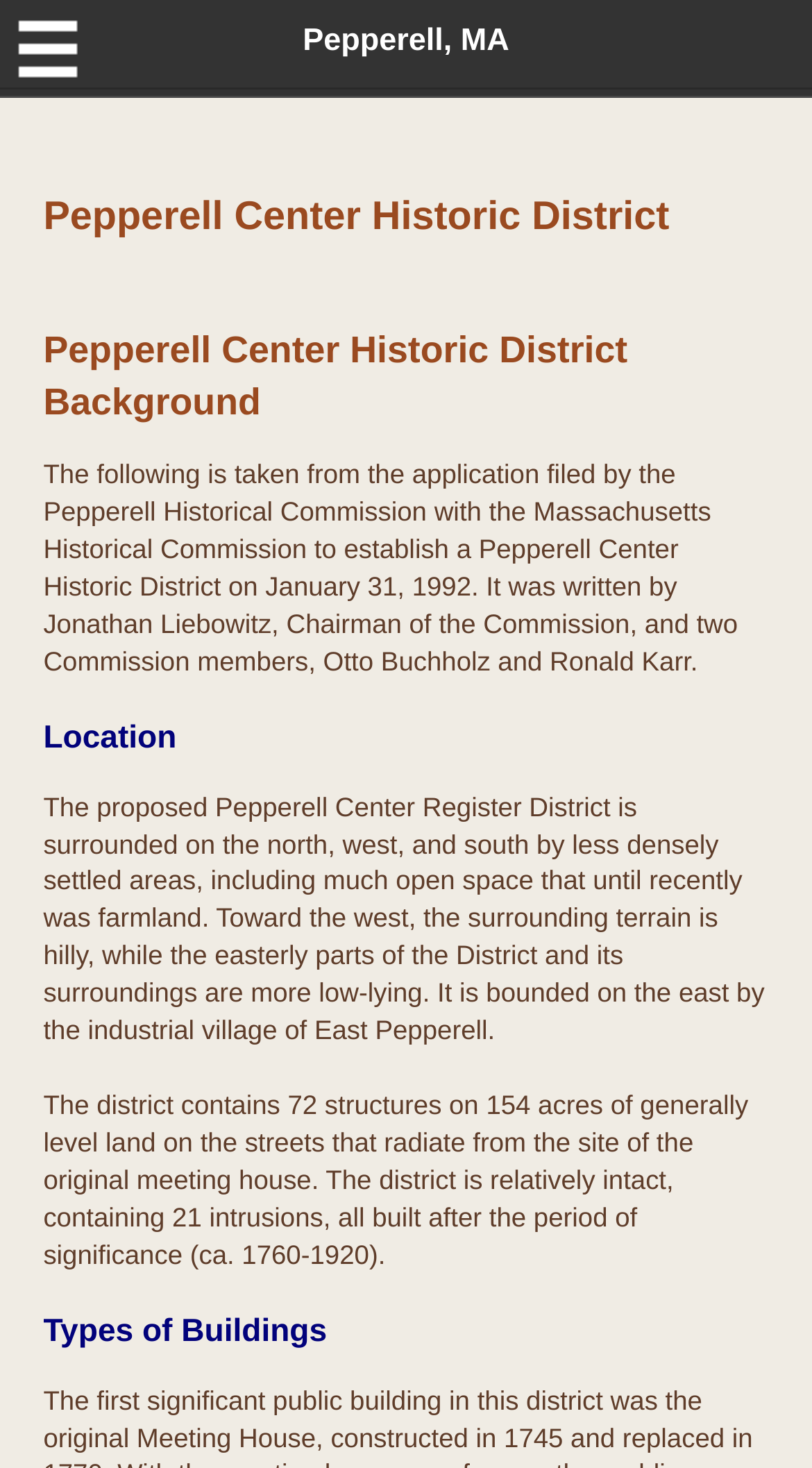Using the information in the image, give a comprehensive answer to the question: 
Who wrote the application to establish the historic district?

I determined the answer by reading the StaticText element that describes the background of the district, which mentions that the application was written by Jonathan Liebowitz, Chairman of the Pepperell Historical Commission, and two Commission members, Otto Buchholz and Ronald Karr.